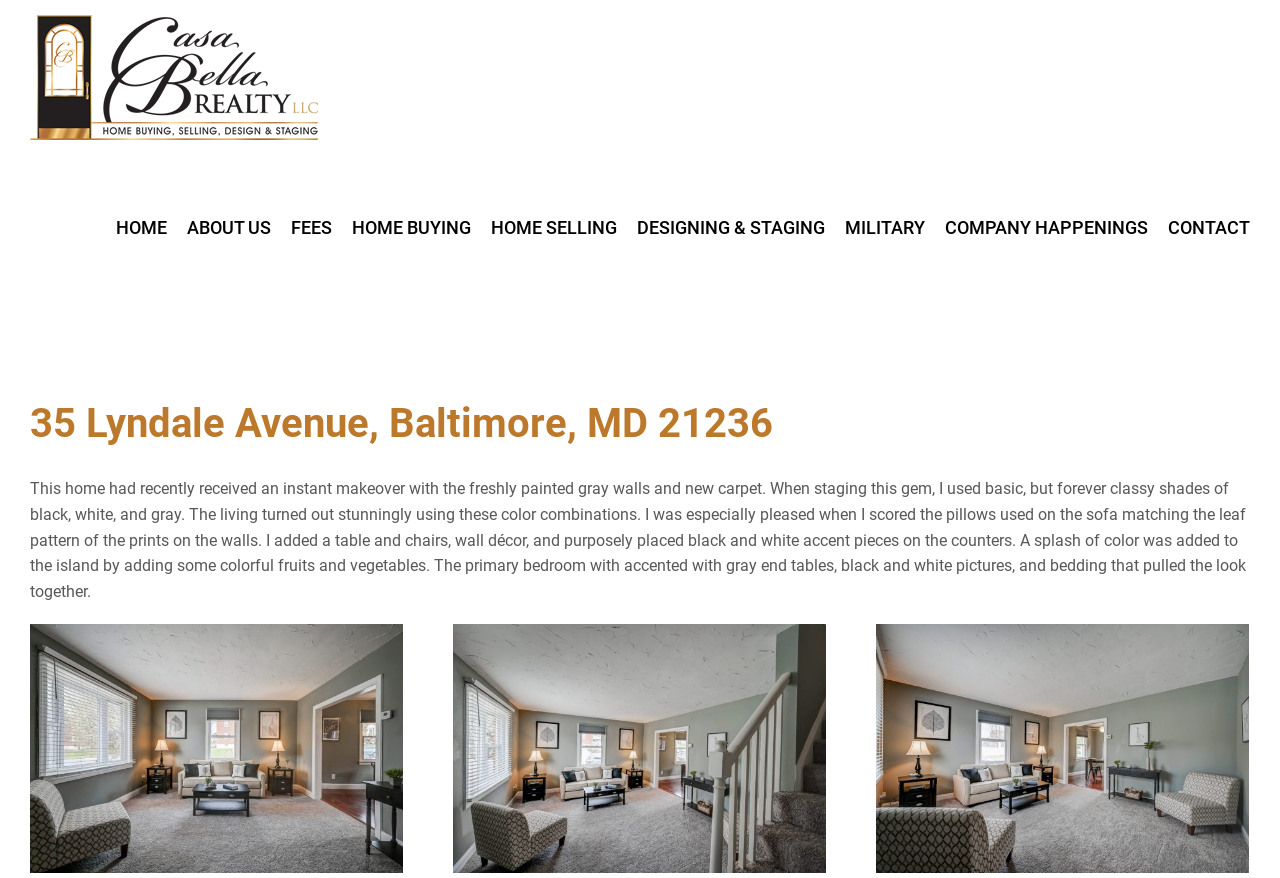Based on the element description DESIGNING & STAGING, identify the bounding box coordinates for the UI element. The coordinates should be in the format (top-left x, top-left y, bottom-right x, bottom-right y) and within the 0 to 1 range.

[0.498, 0.177, 0.645, 0.339]